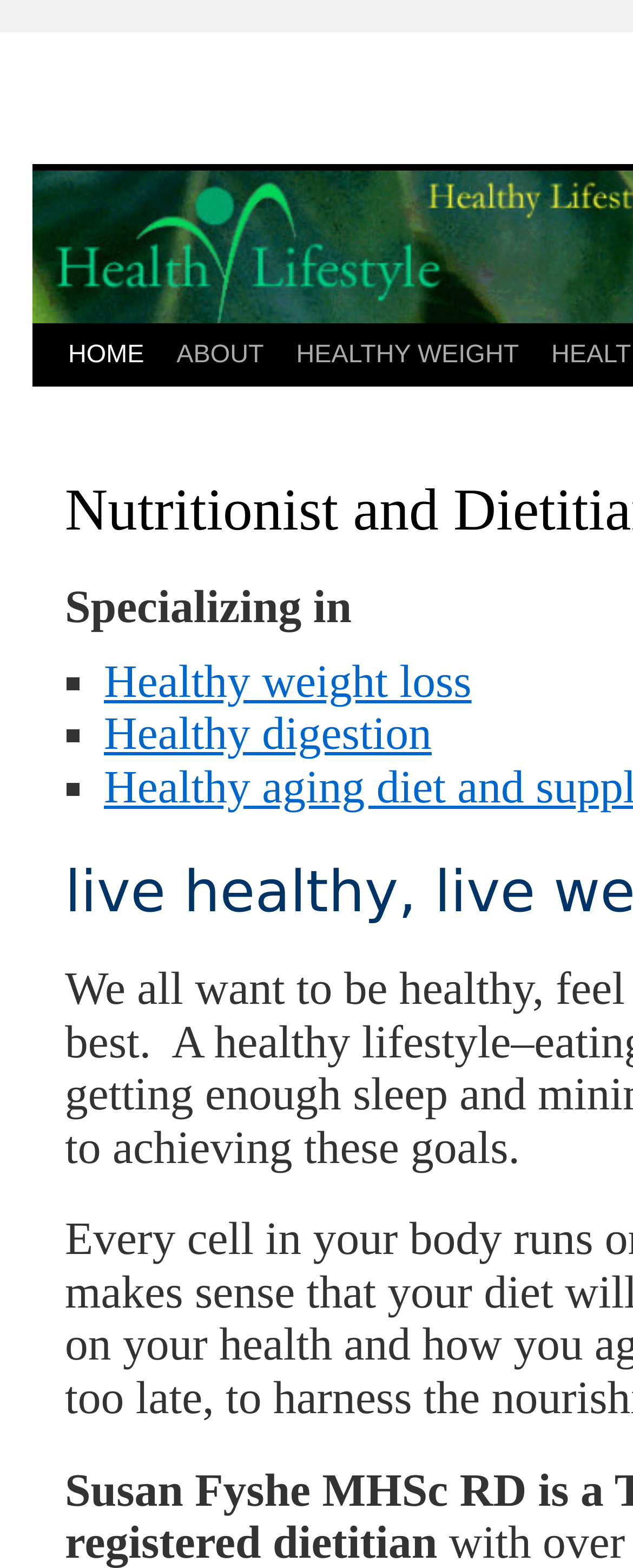Provide a one-word or one-phrase answer to the question:
How many links are in the top navigation bar?

3